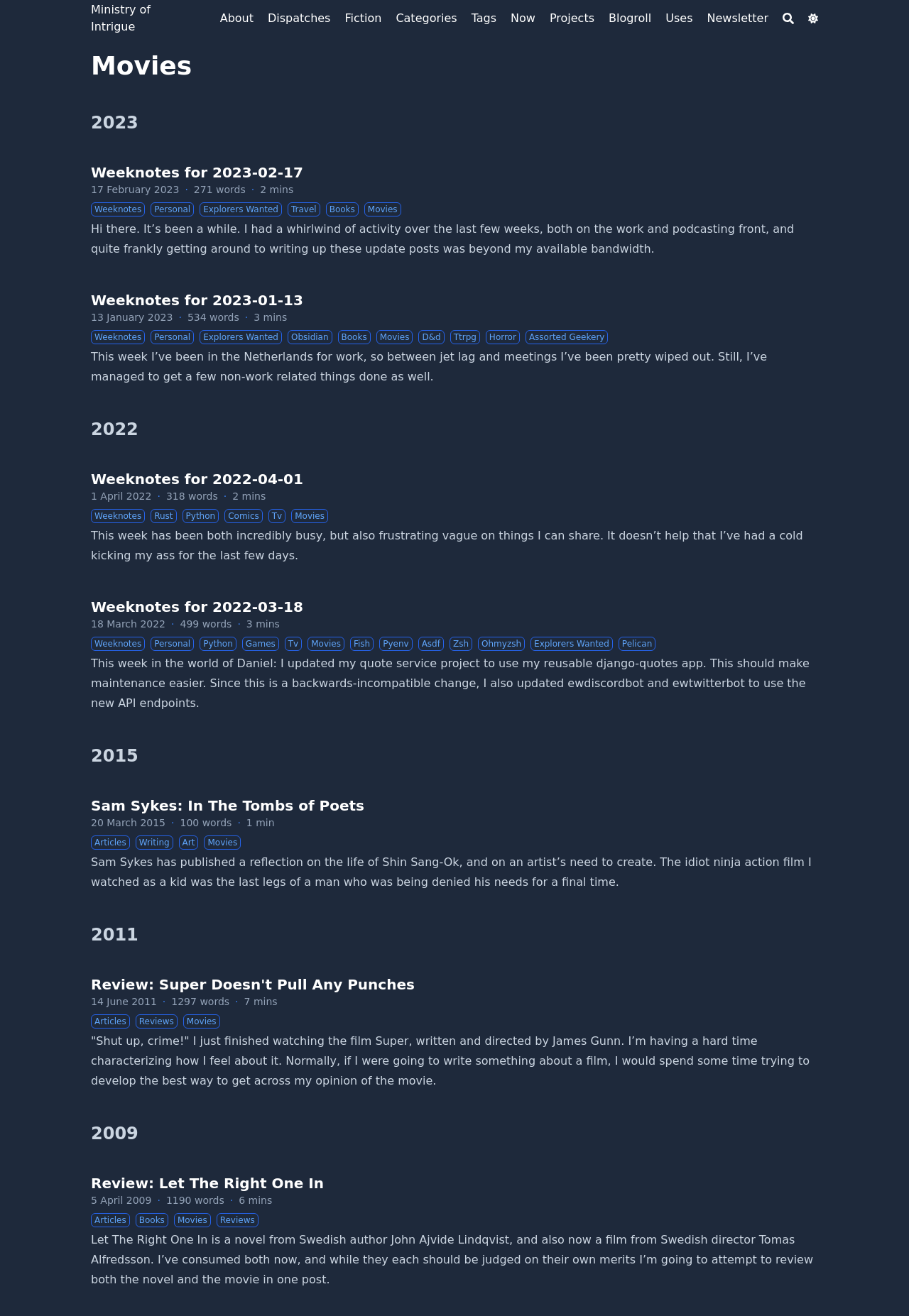Answer the question with a single word or phrase: 
How many years are listed on the webpage?

5